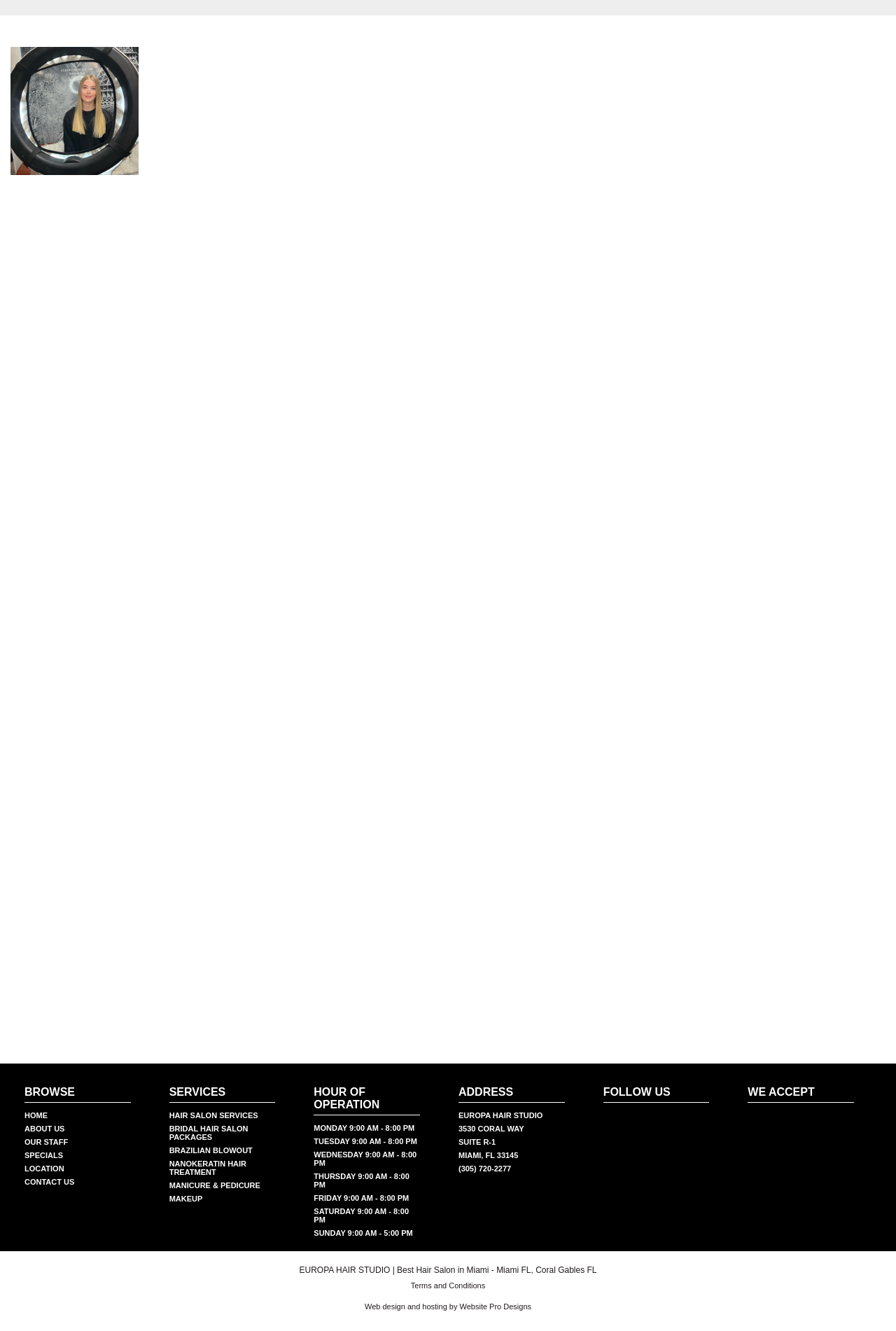Specify the bounding box coordinates of the element's area that should be clicked to execute the given instruction: "Get the 'ADDRESS' information". The coordinates should be four float numbers between 0 and 1, i.e., [left, top, right, bottom].

[0.512, 0.816, 0.573, 0.825]